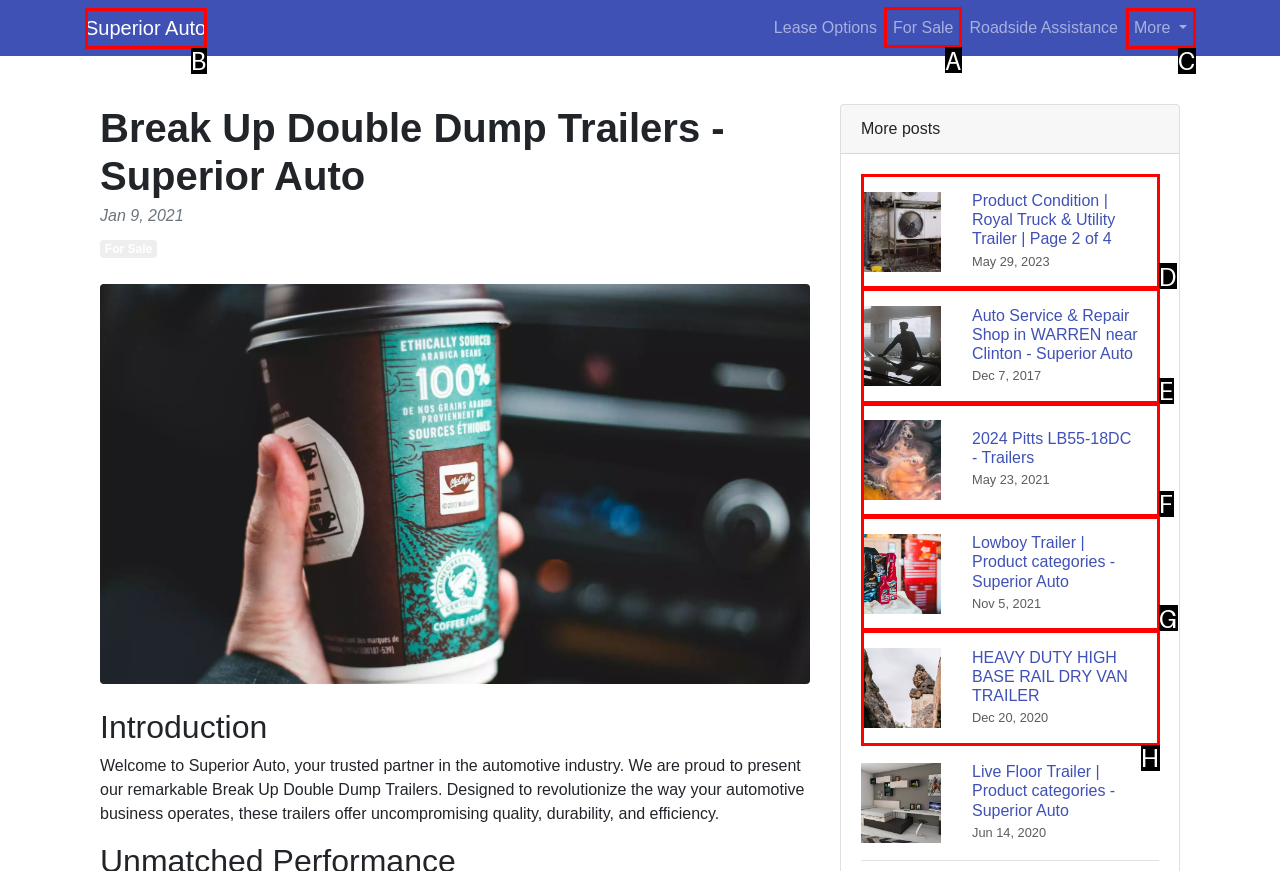Indicate which red-bounded element should be clicked to perform the task: Explore For Sale Answer with the letter of the correct option.

A